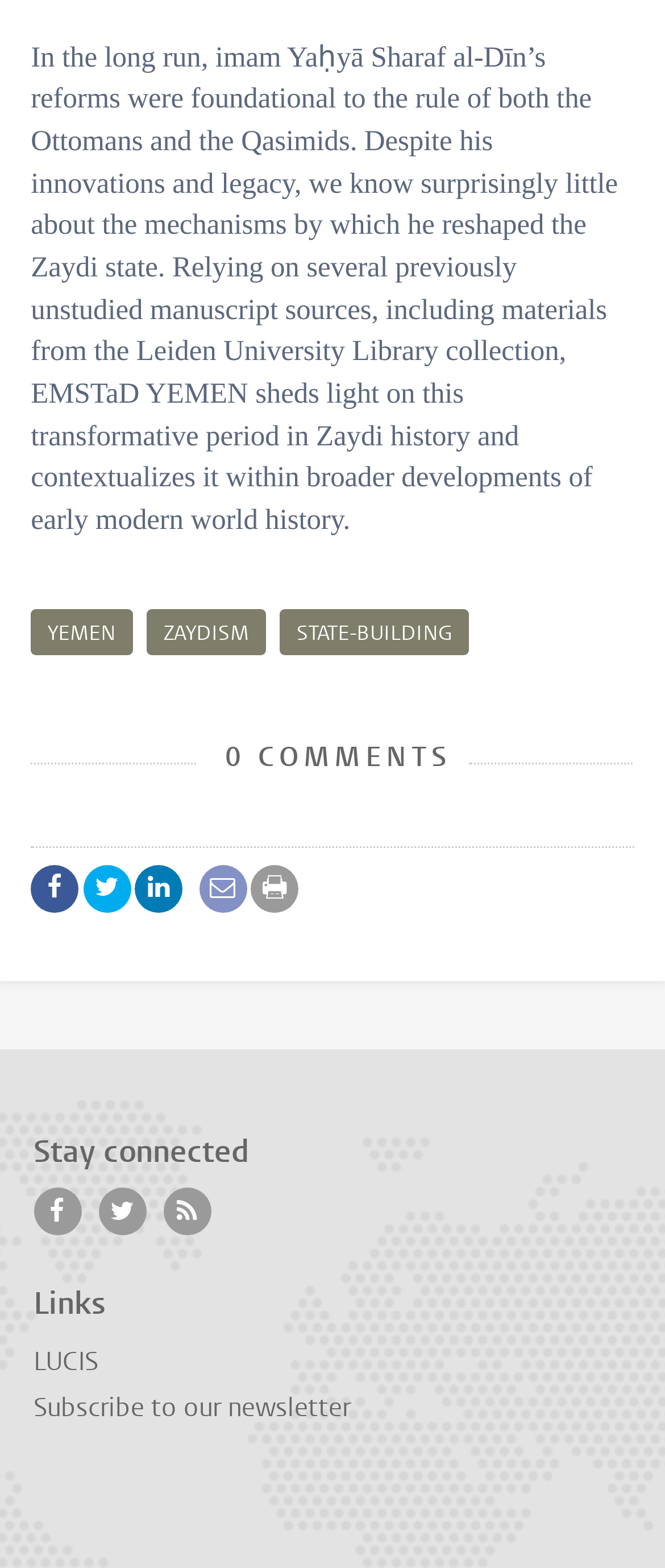Find and provide the bounding box coordinates for the UI element described here: "Mobile". The coordinates should be given as four float numbers between 0 and 1: [left, top, right, bottom].

None